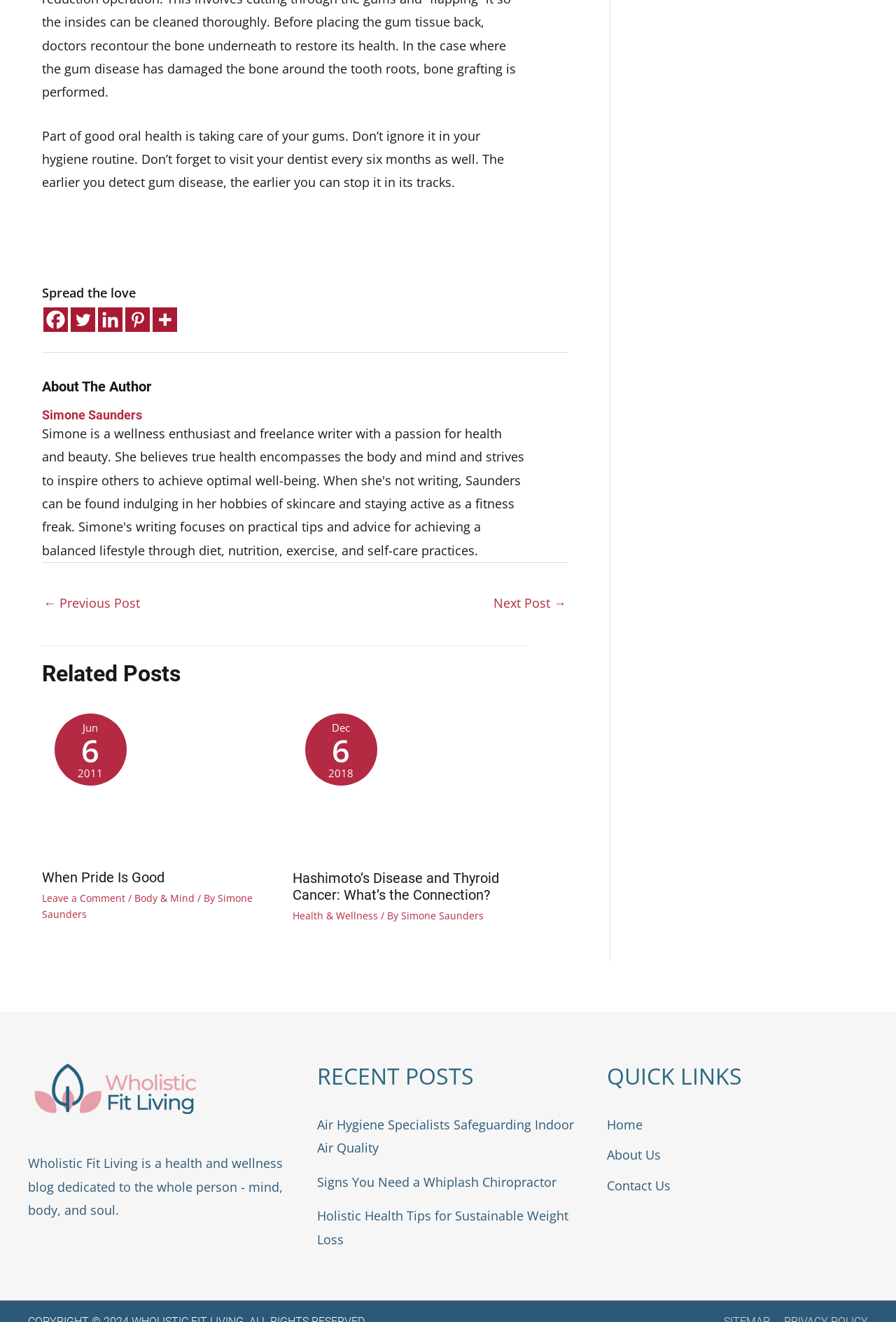Locate and provide the bounding box coordinates for the HTML element that matches this description: "How to be Italian".

None